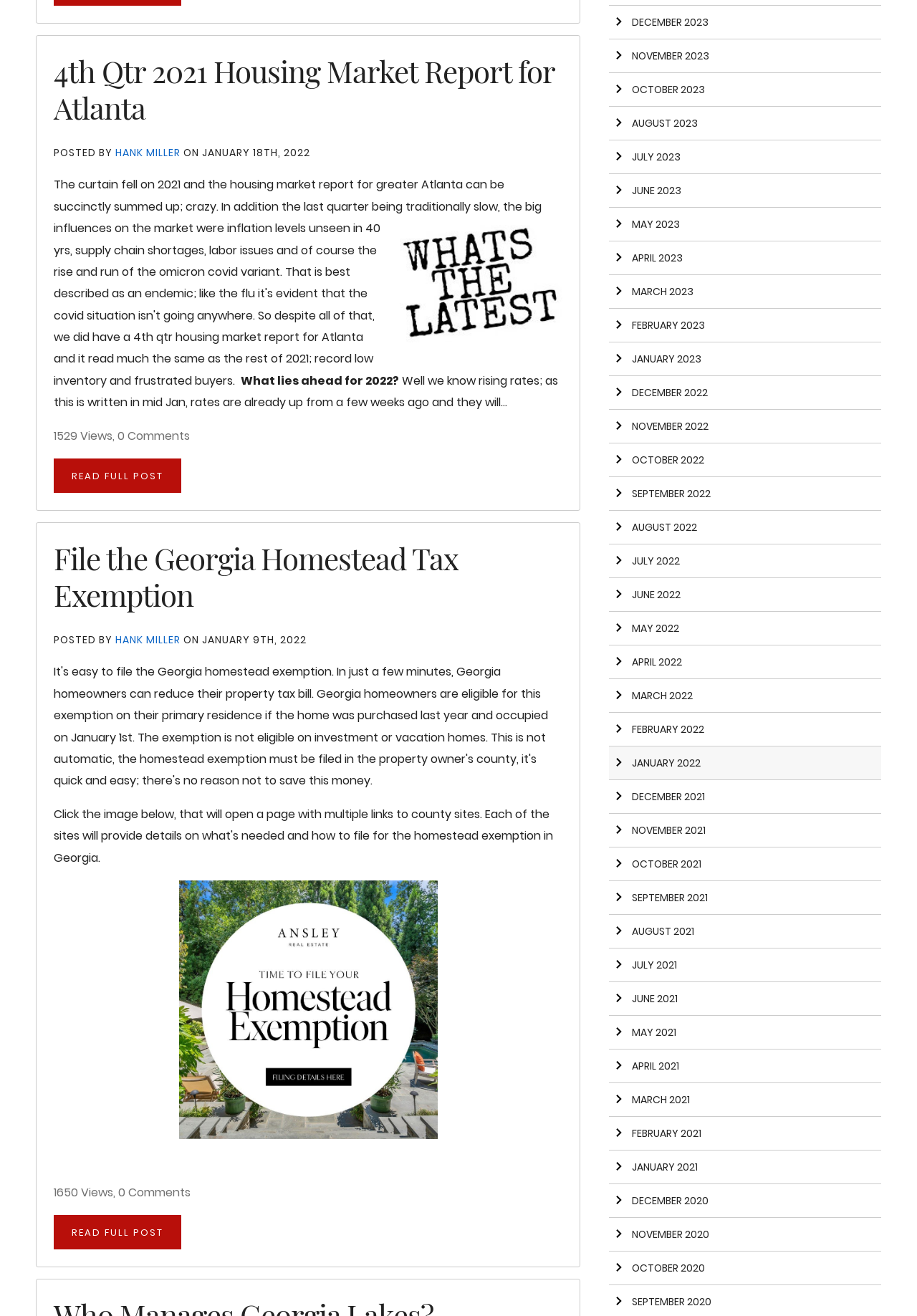Determine the bounding box coordinates of the clickable area required to perform the following instruction: "Read the full post about File the Georgia Homestead Tax Exemption". The coordinates should be represented as four float numbers between 0 and 1: [left, top, right, bottom].

[0.059, 0.923, 0.198, 0.95]